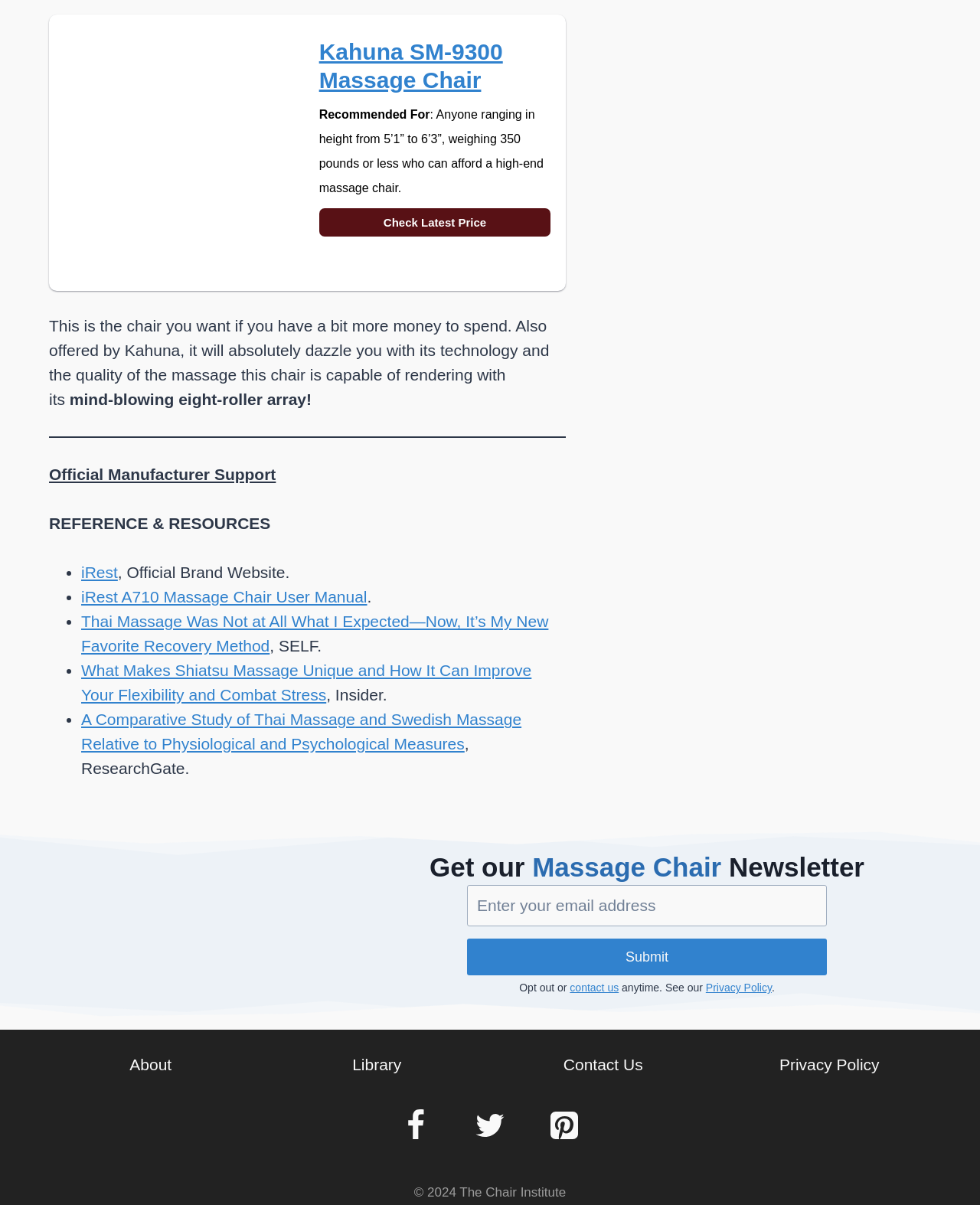What is the purpose of the 'Get our Massage Chair Newsletter' section?
Please provide a comprehensive answer based on the contents of the image.

The 'Get our Massage Chair Newsletter' section appears to be a form where users can enter their email address to subscribe to a newsletter, as indicated by the 'Enter your email address' textbox and 'Submit' button.